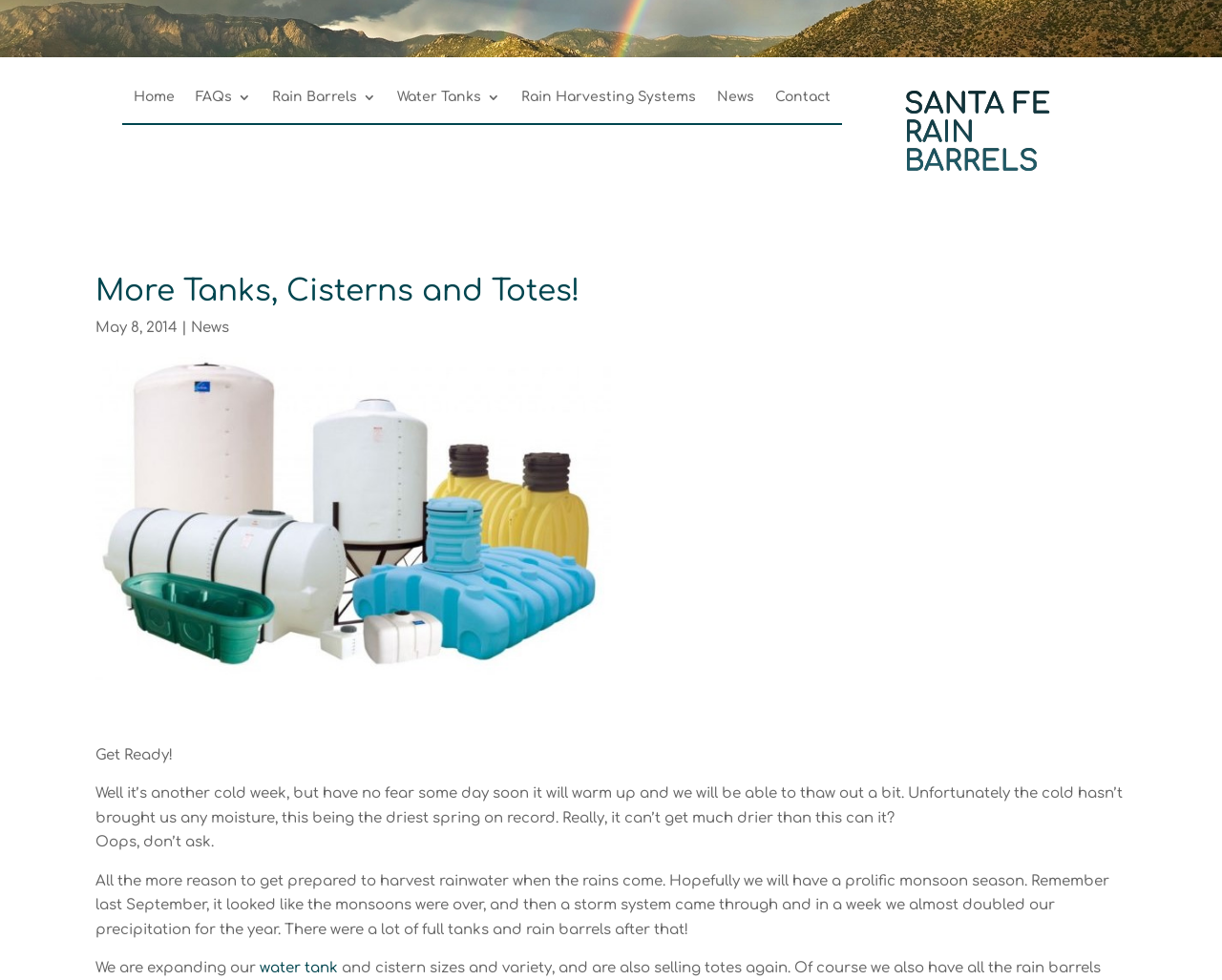Identify the bounding box of the HTML element described here: "Rain Harvesting Systems". Provide the coordinates as four float numbers between 0 and 1: [left, top, right, bottom].

[0.427, 0.092, 0.569, 0.114]